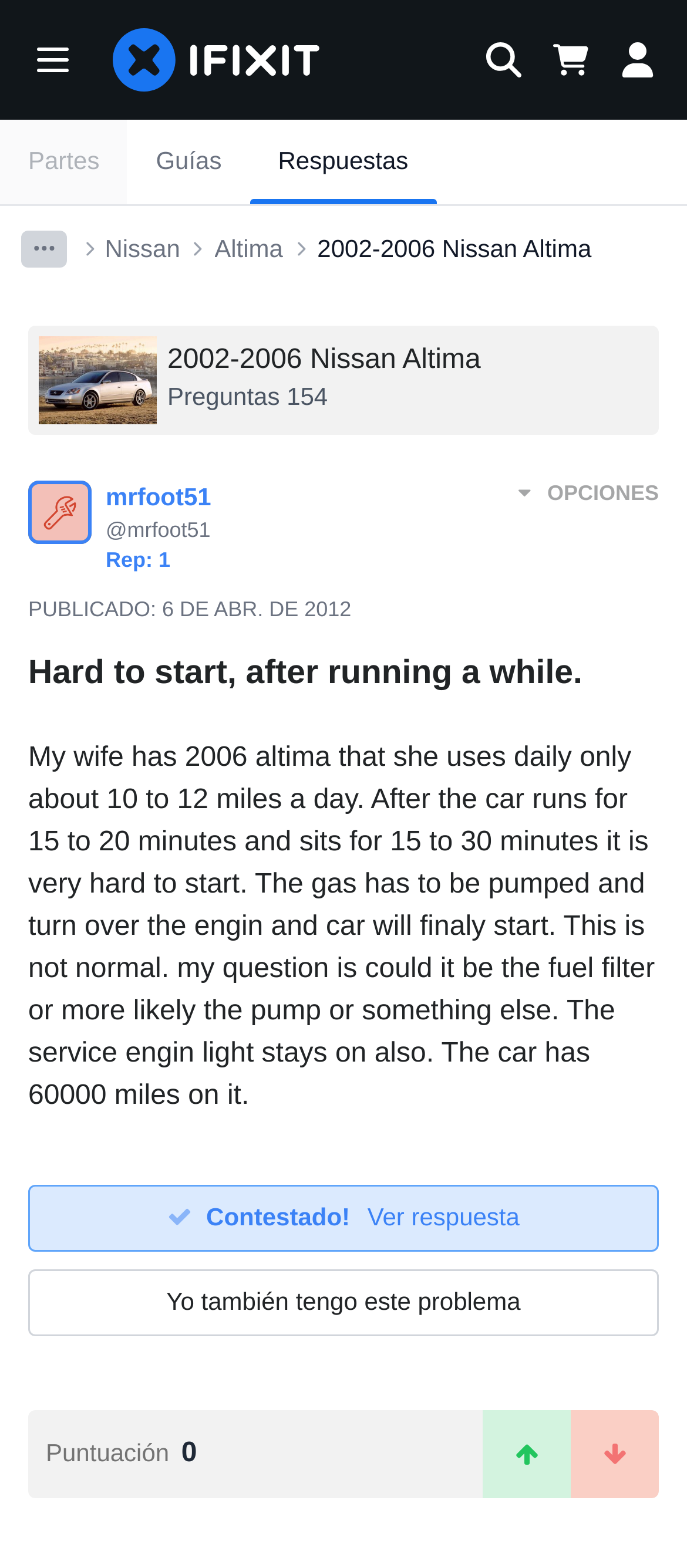Respond to the question below with a single word or phrase: How many miles does the car have?

60000